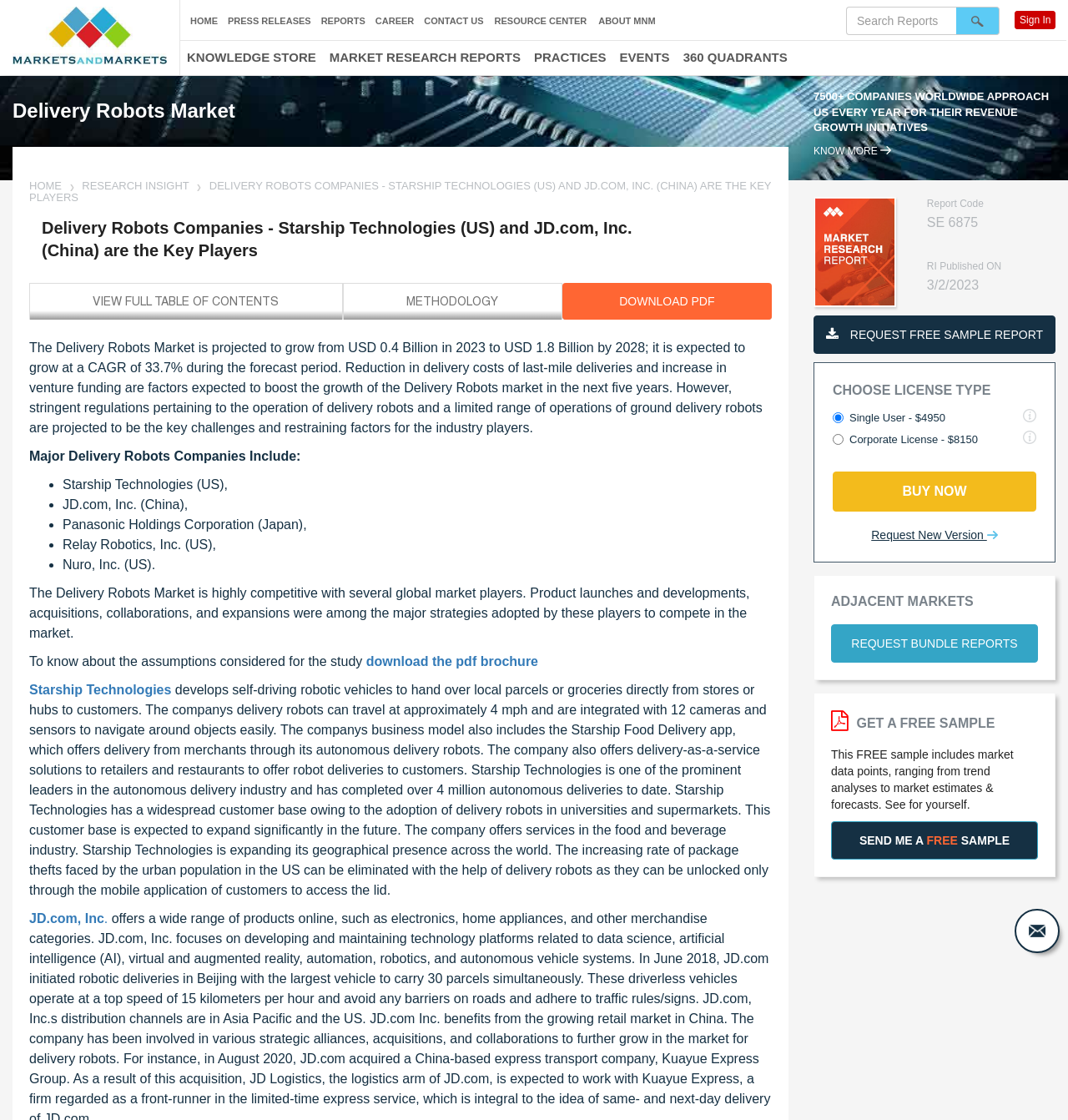Locate the bounding box coordinates of the element that should be clicked to fulfill the instruction: "Buy now".

[0.78, 0.421, 0.97, 0.457]